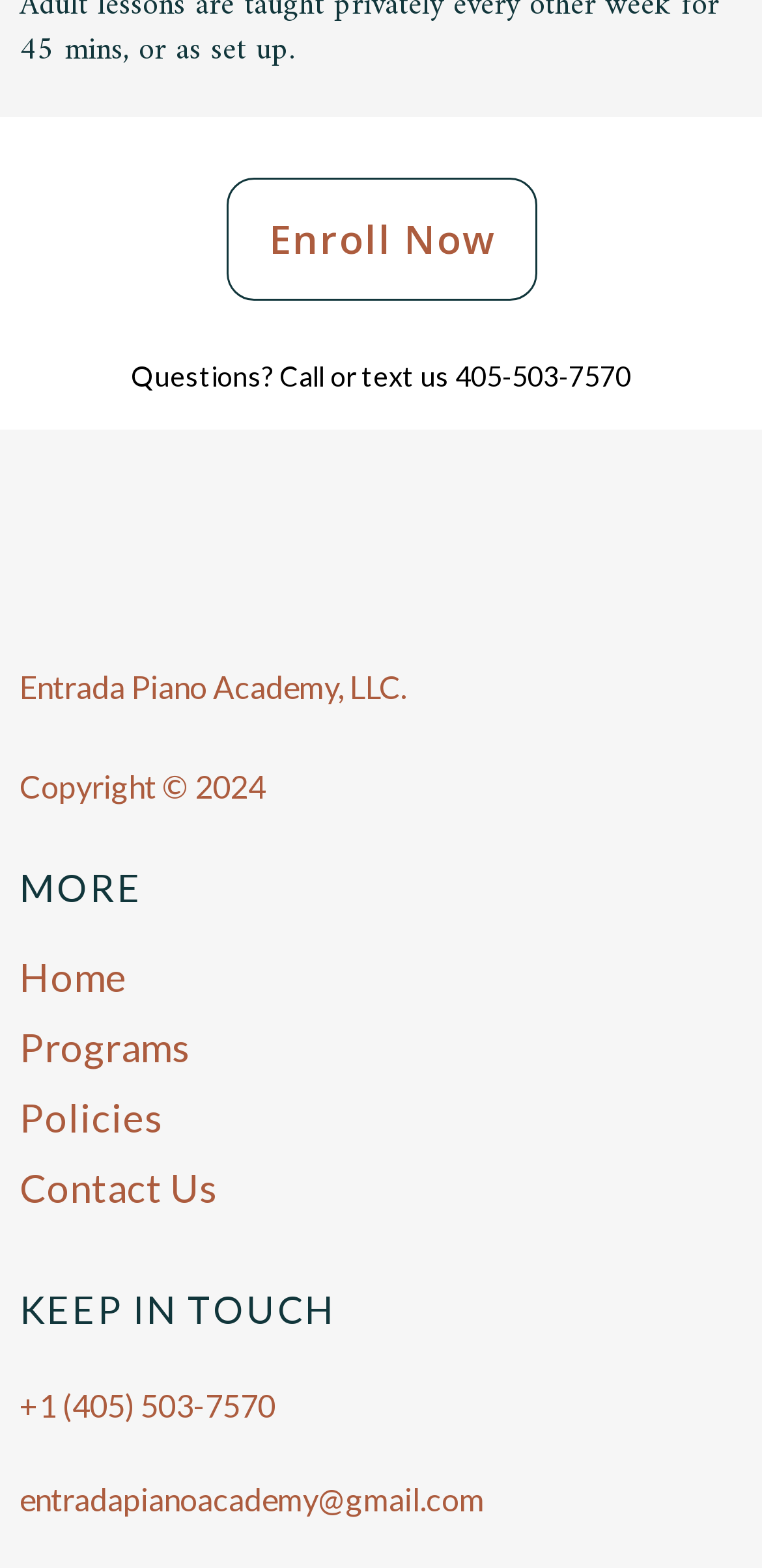Answer the following query concisely with a single word or phrase:
What is the year of copyright?

2024